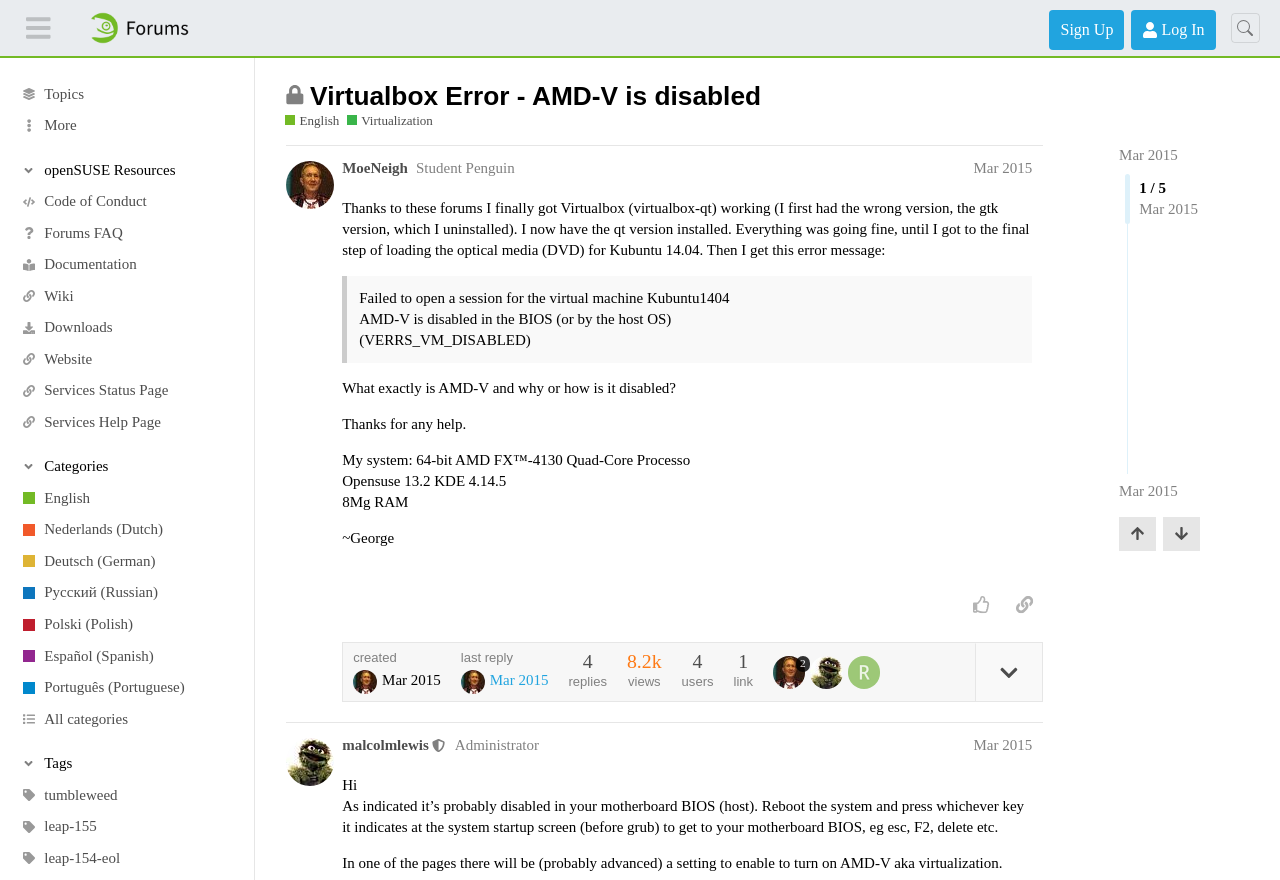Please identify the bounding box coordinates of the element that needs to be clicked to execute the following command: "View topic details". Provide the bounding box using four float numbers between 0 and 1, formatted as [left, top, right, bottom].

[0.762, 0.731, 0.814, 0.797]